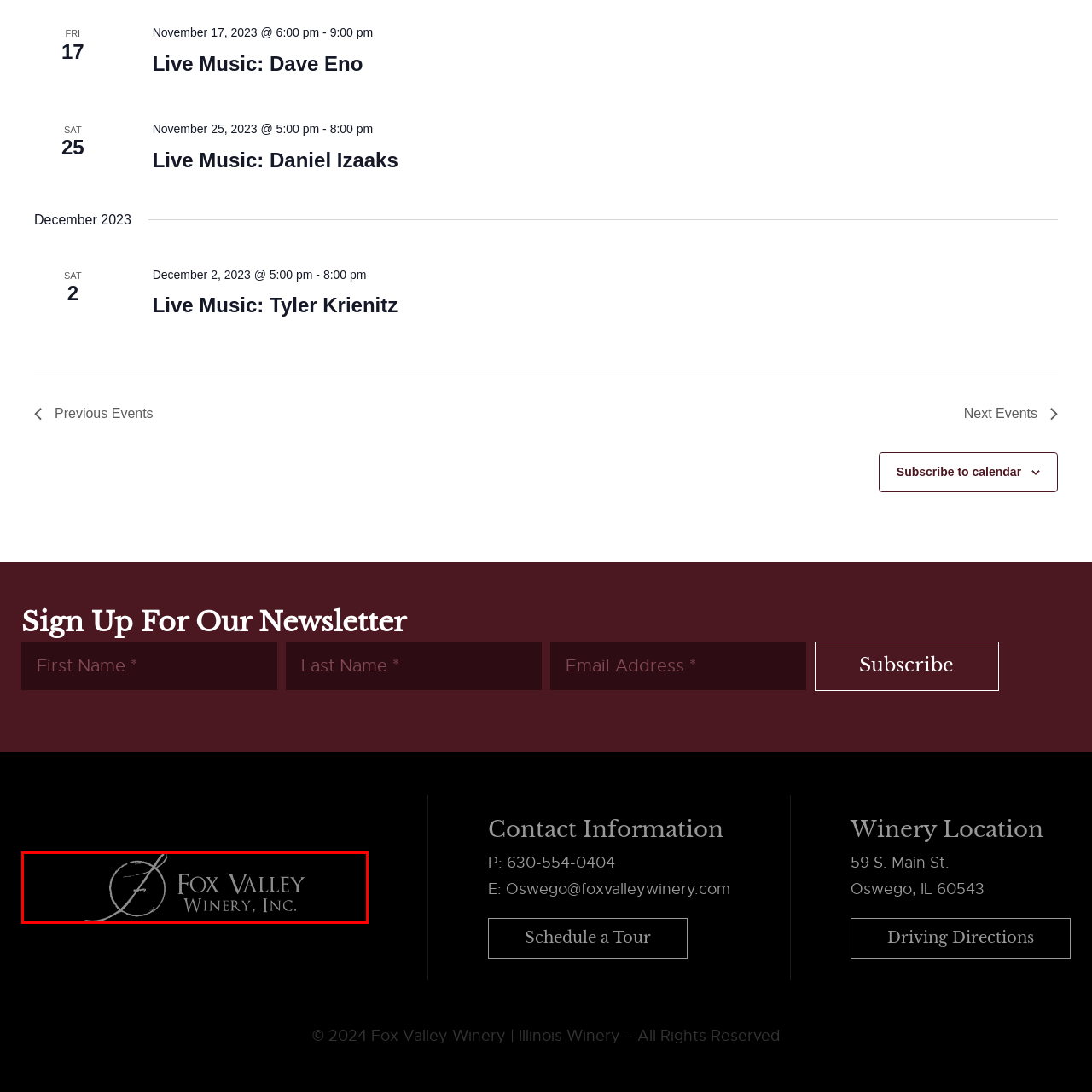Examine the image within the red box and give a concise answer to this question using a single word or short phrase: 
What is Fox Valley Winery known for?

Exceptional wines and picturesque setting